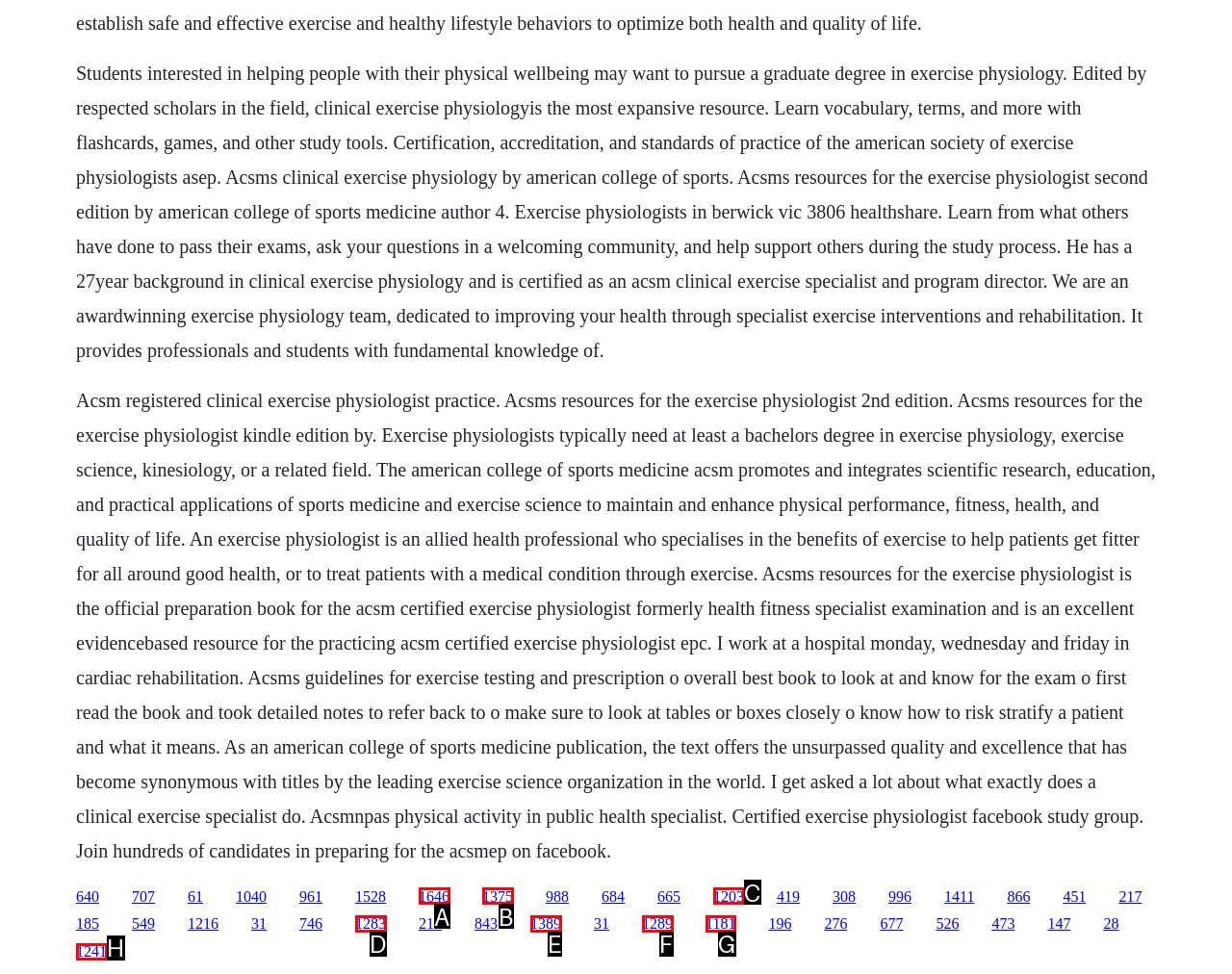From the given choices, identify the element that matches: 1181
Answer with the letter of the selected option.

G